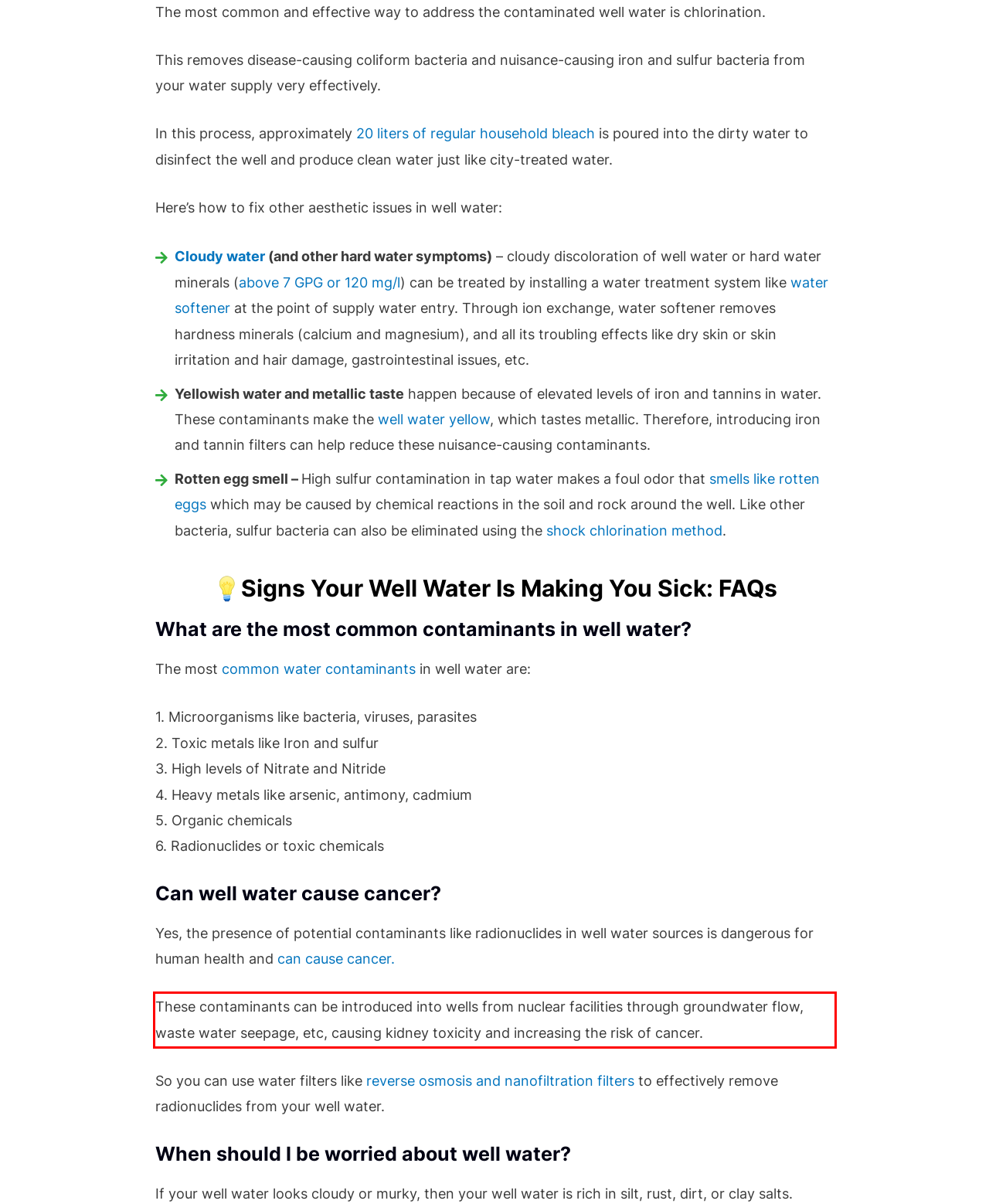You are given a webpage screenshot with a red bounding box around a UI element. Extract and generate the text inside this red bounding box.

These contaminants can be introduced into wells from nuclear facilities through groundwater flow, waste water seepage, etc, causing kidney toxicity and increasing the risk of cancer.